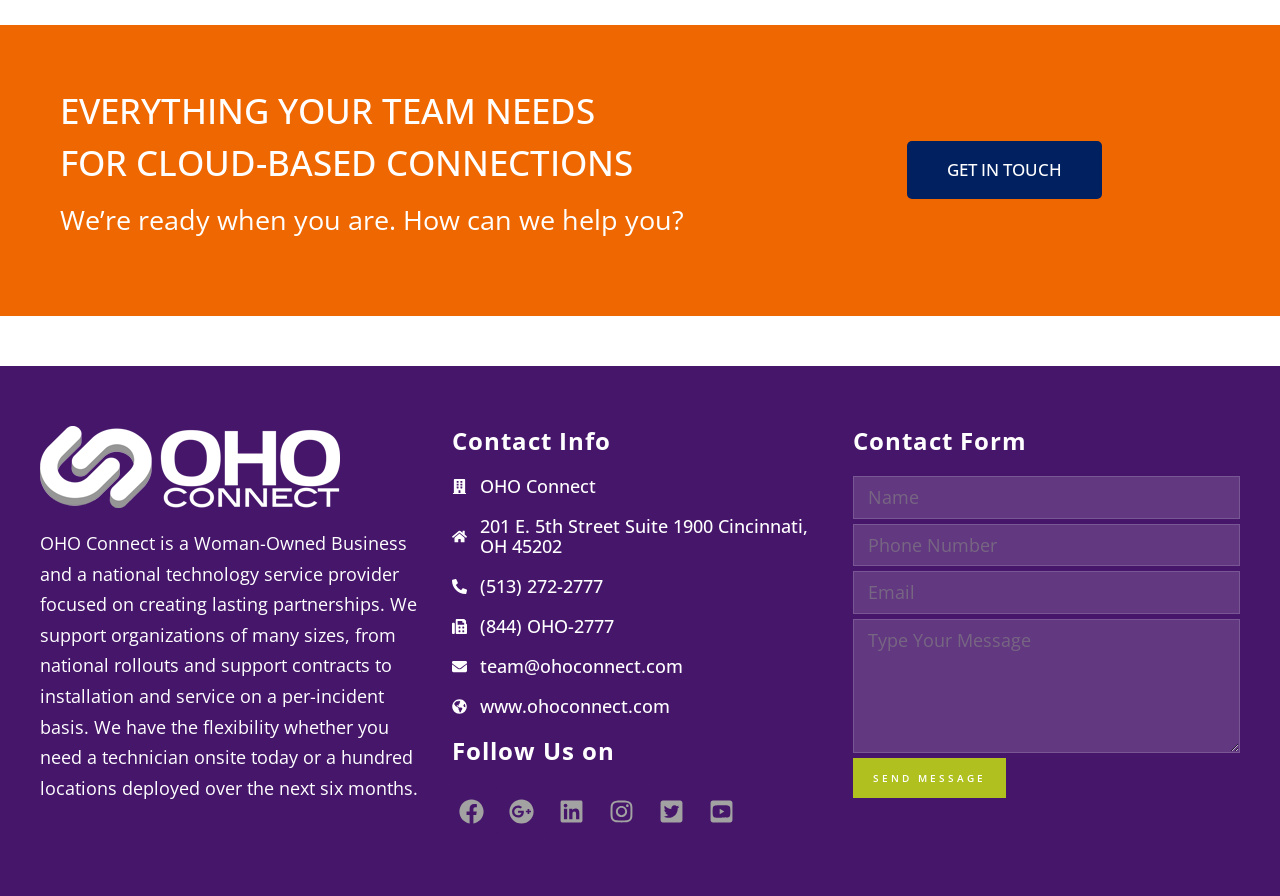What is the phone number of the company?
Based on the visual details in the image, please answer the question thoroughly.

The phone number of the company can be found in the contact info section, which is located below the heading 'Contact Info'. The static text element '(513) 272-2777' provides the phone number.